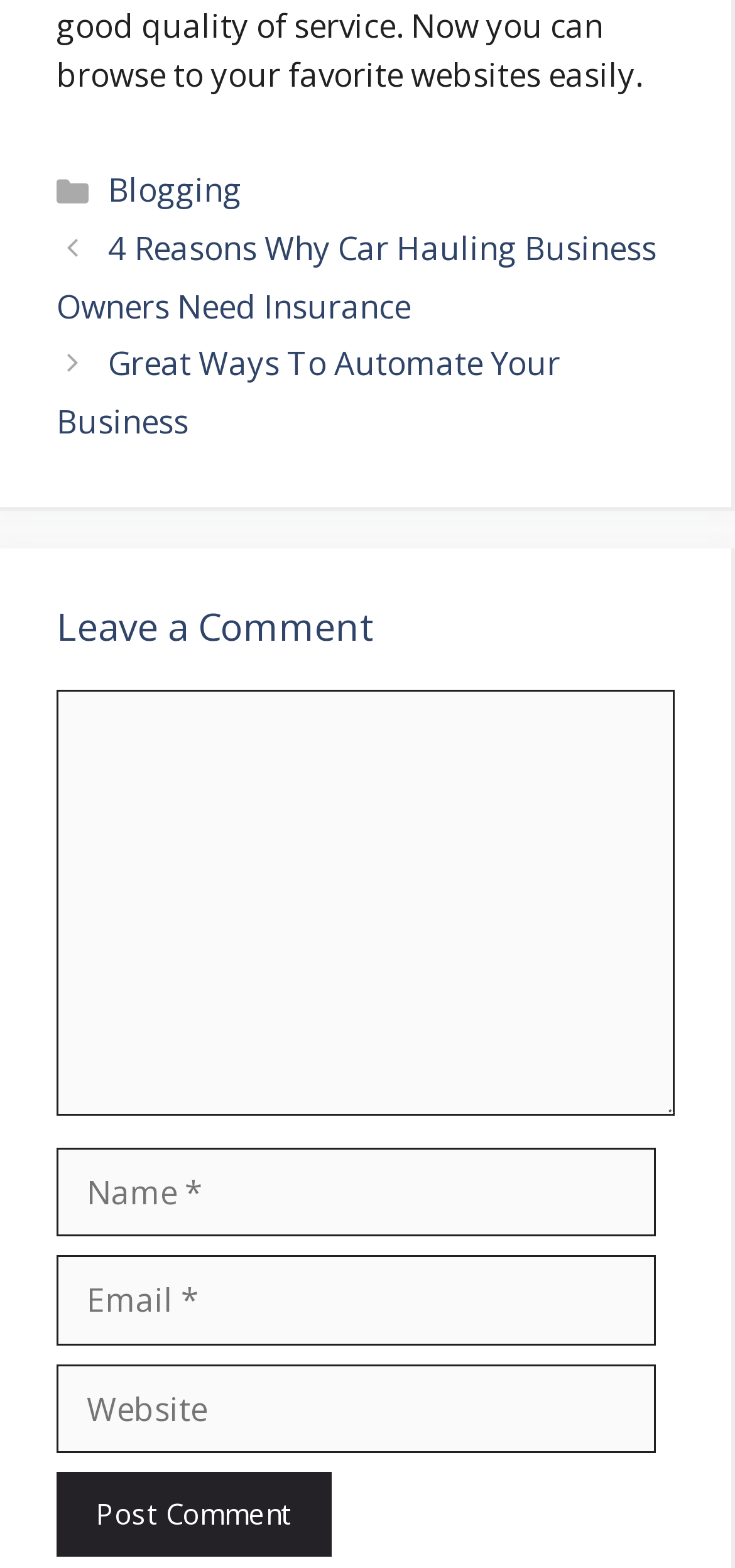Please determine the bounding box coordinates of the element to click in order to execute the following instruction: "Post a comment". The coordinates should be four float numbers between 0 and 1, specified as [left, top, right, bottom].

[0.077, 0.939, 0.451, 0.993]